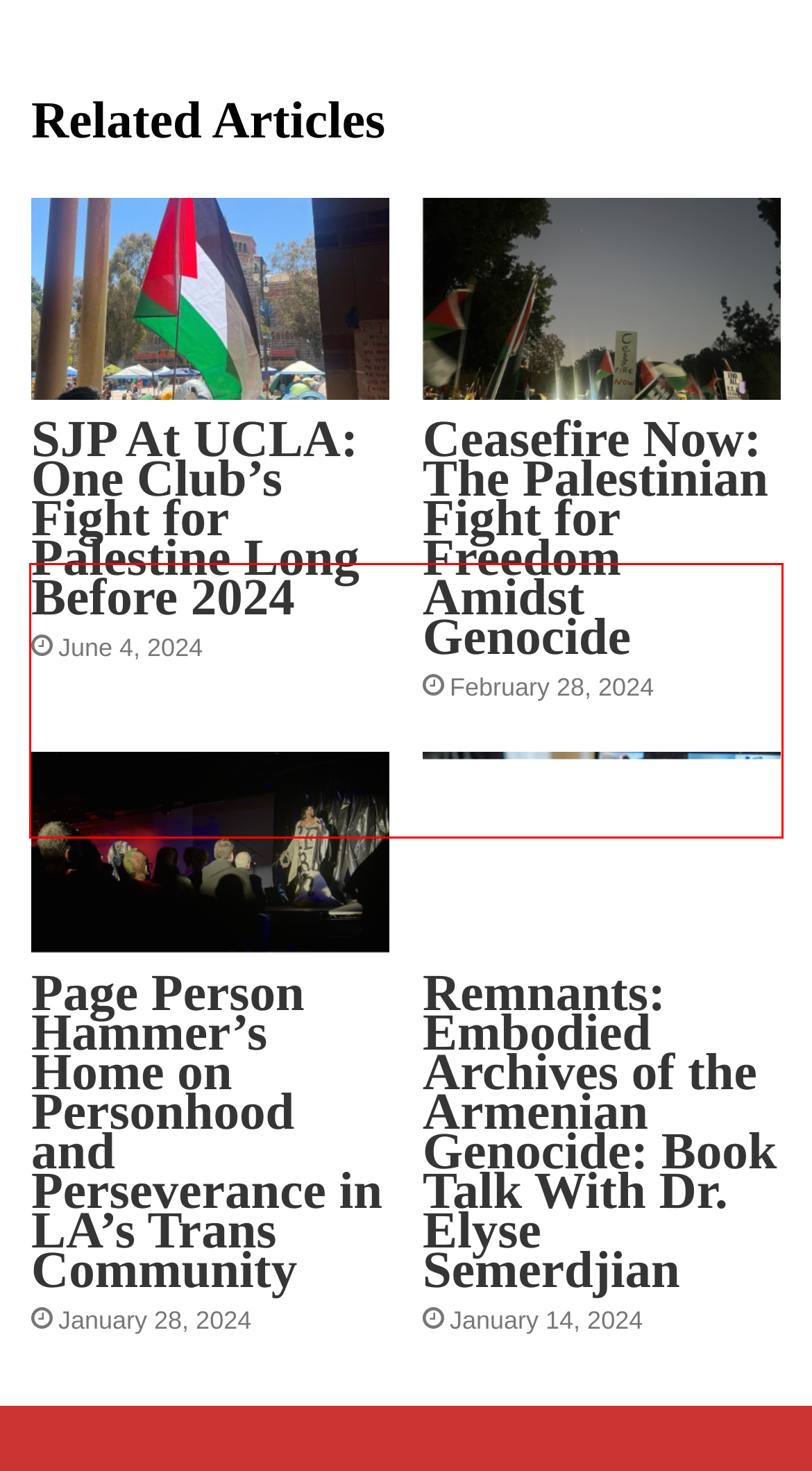Given a webpage screenshot, locate the red bounding box and extract the text content found inside it.

Other clubs presented at the Homelessness Awareness Fair include Bruin Shelter, Swipe Out Hunger, CalFresh Initiative, The Mobile Clinic Project, Good Clothes for Good People, and The National Residence Hall Honorary. Each club has its own methods of tackling issues of food insecurity and homelessness.